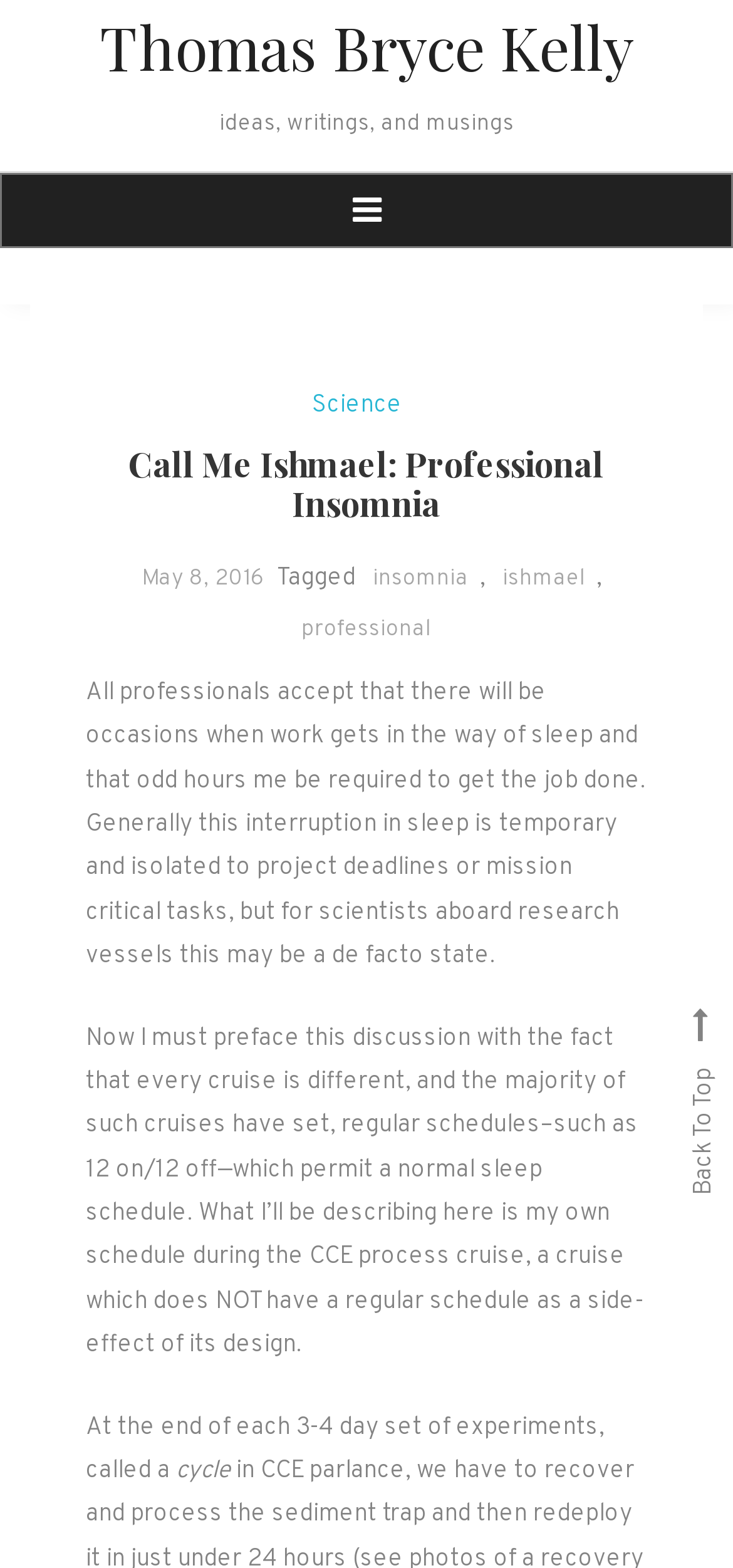What is the purpose of the 'Back To Top' button?
Using the visual information from the image, give a one-word or short-phrase answer.

To navigate to the top of the page